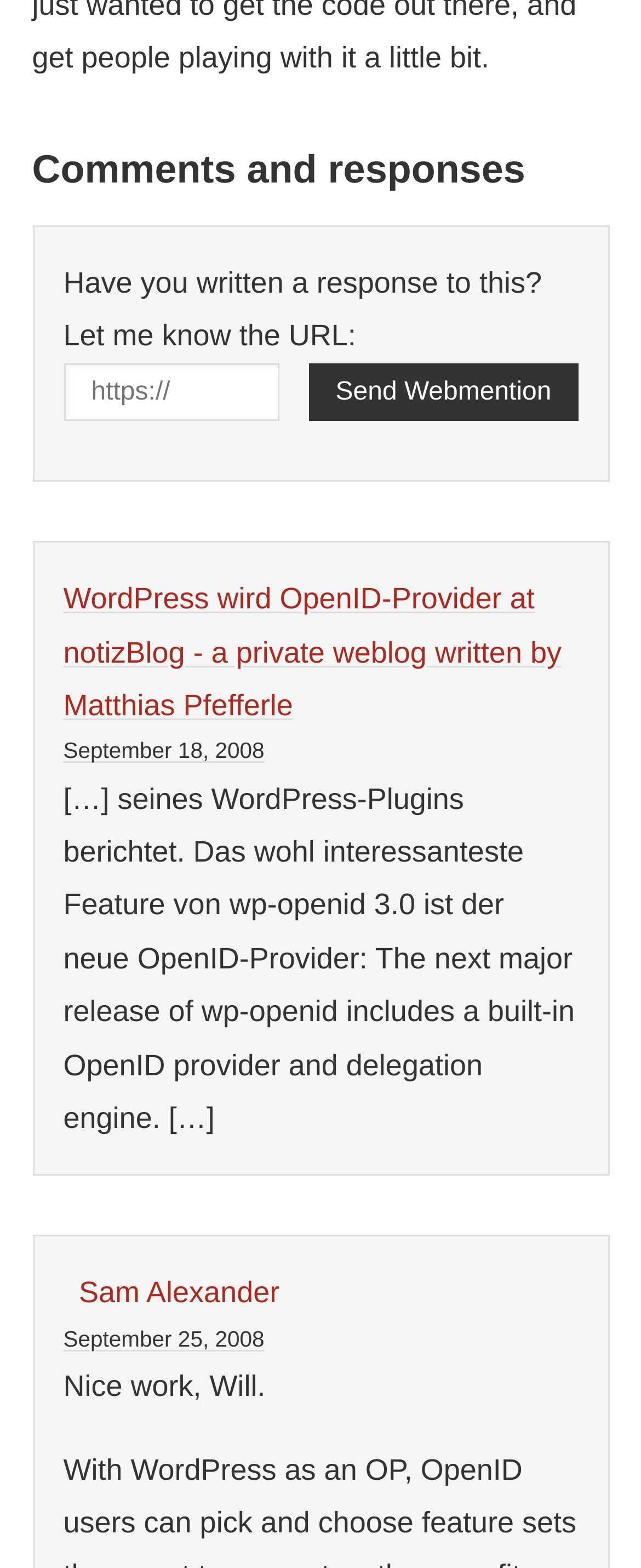Using the element description provided, determine the bounding box coordinates in the format (top-left x, top-left y, bottom-right x, bottom-right y). Ensure that all values are floating point numbers between 0 and 1. Element description: value="Send Webmention"

[0.482, 0.231, 0.901, 0.269]